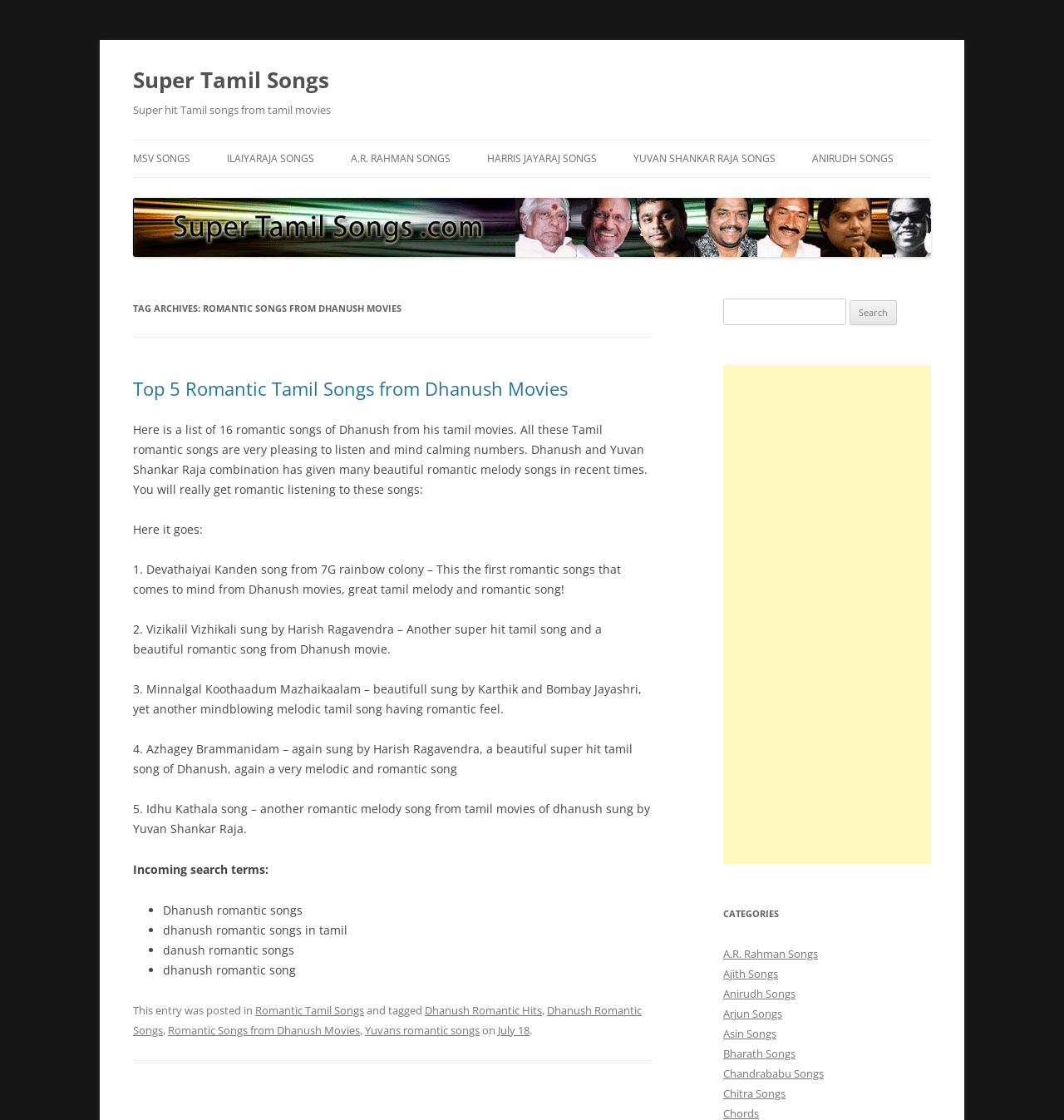Please identify the bounding box coordinates of the region to click in order to complete the given instruction: "Read 'Incoming search terms'". The coordinates should be four float numbers between 0 and 1, i.e., [left, top, right, bottom].

[0.125, 0.767, 0.613, 0.786]